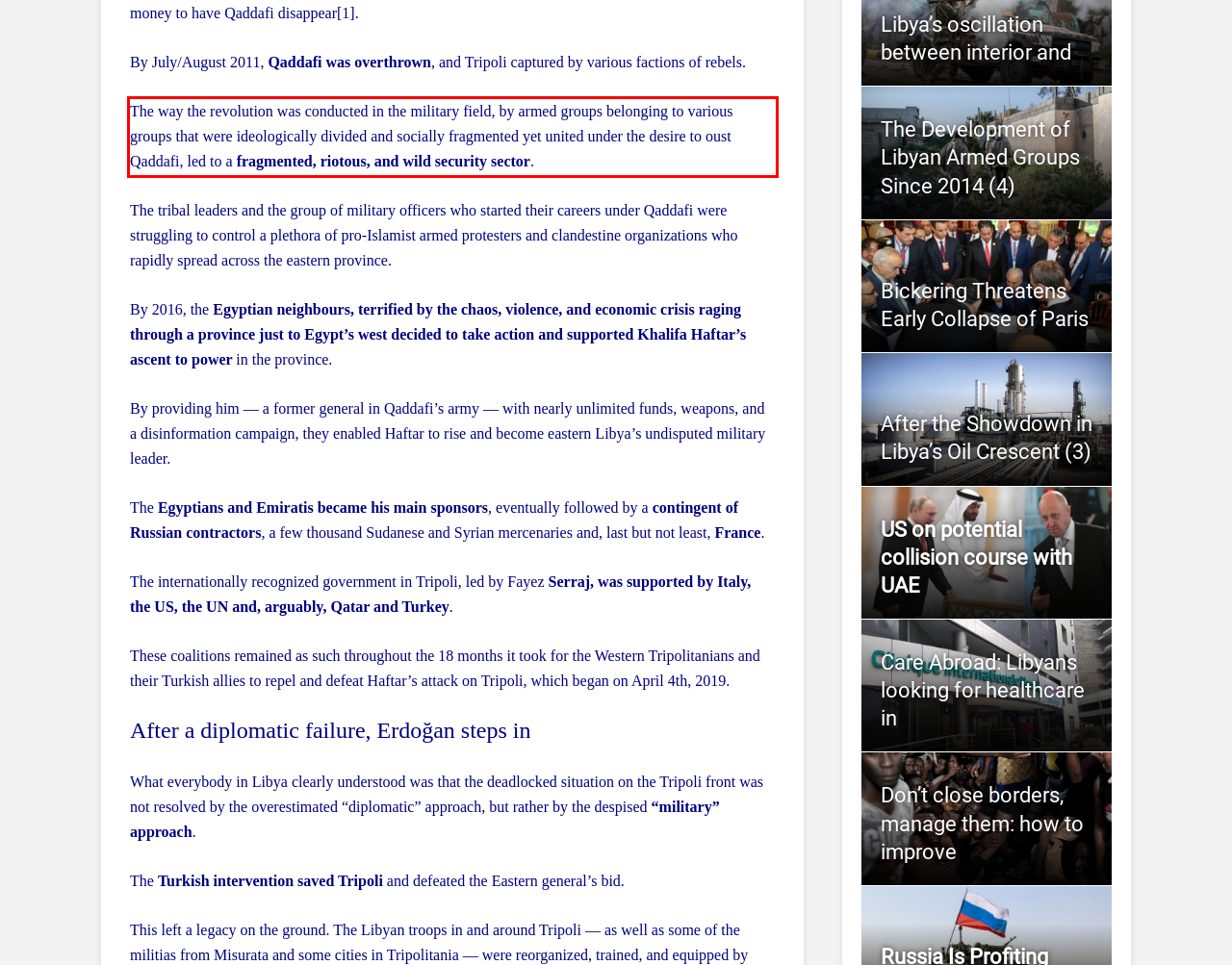Using the provided webpage screenshot, identify and read the text within the red rectangle bounding box.

The way the revolution was conducted in the military field, by armed groups belonging to various groups that were ideologically divided and socially fragmented yet united under the desire to oust Qaddafi, led to a fragmented, riotous, and wild security sector.